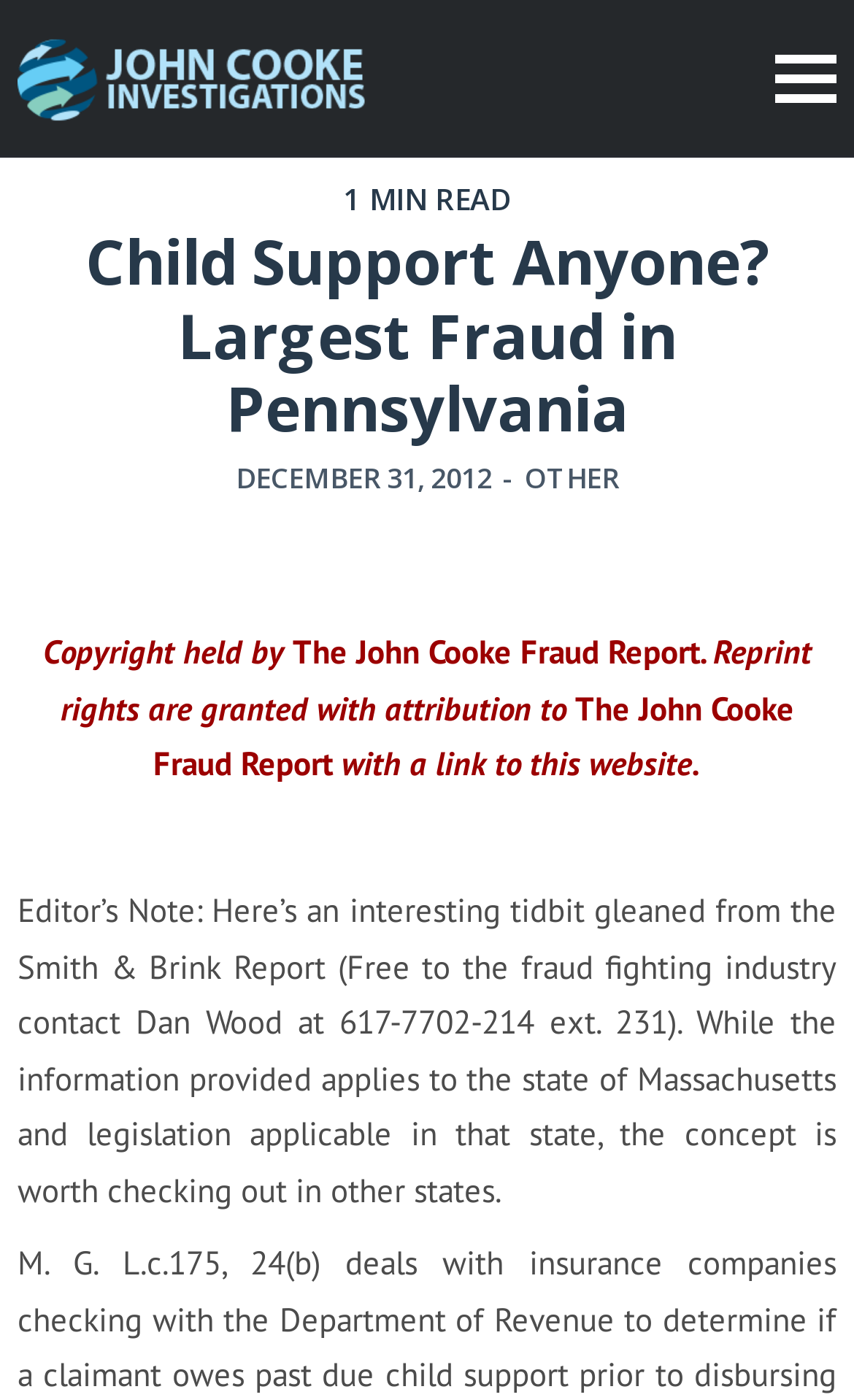Give a short answer using one word or phrase for the question:
What is the name of the report mentioned in the article?

Smith & Brink Report